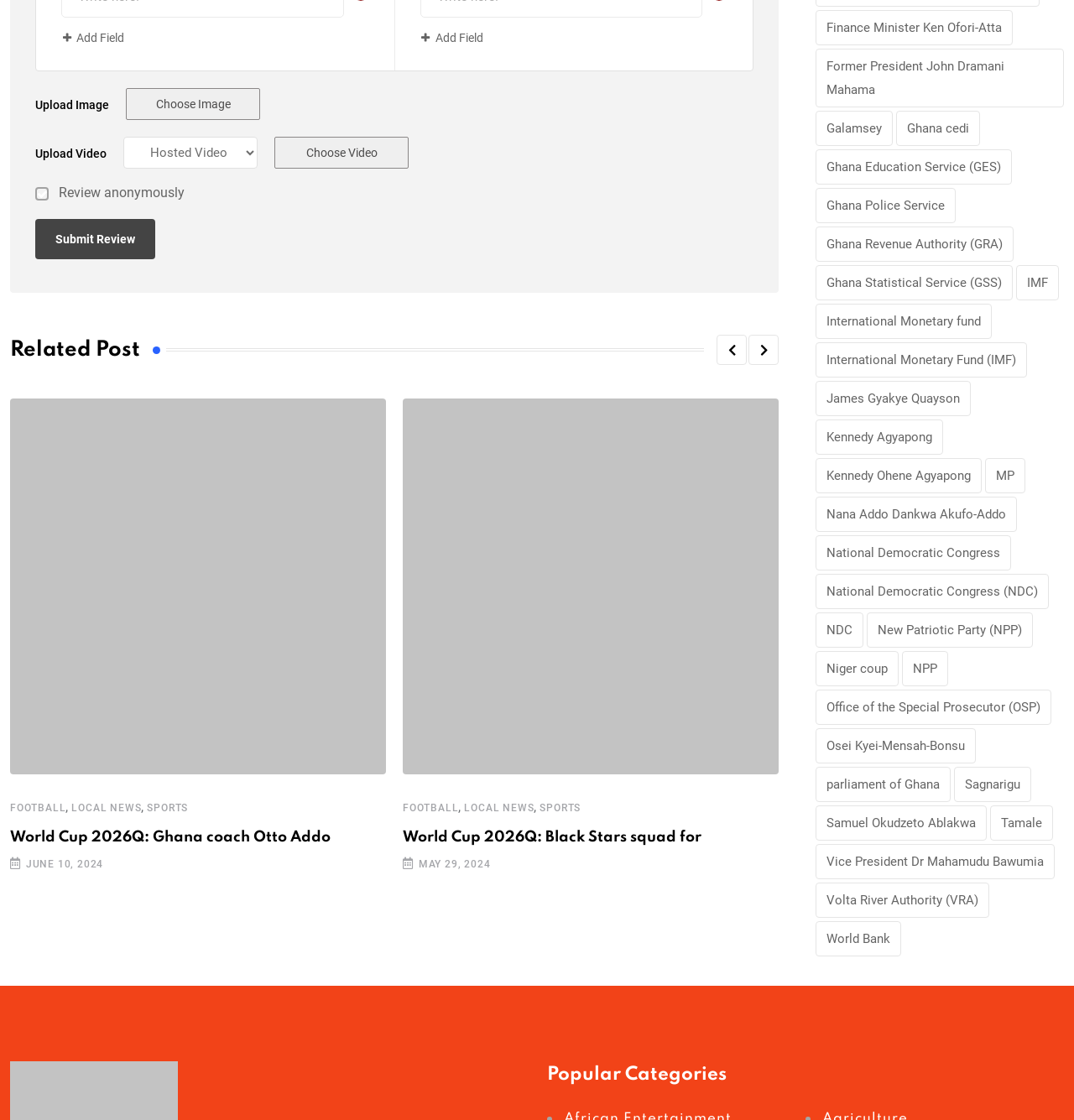Provide a one-word or short-phrase answer to the question:
What type of content is displayed in the 'Related Post' section?

News articles